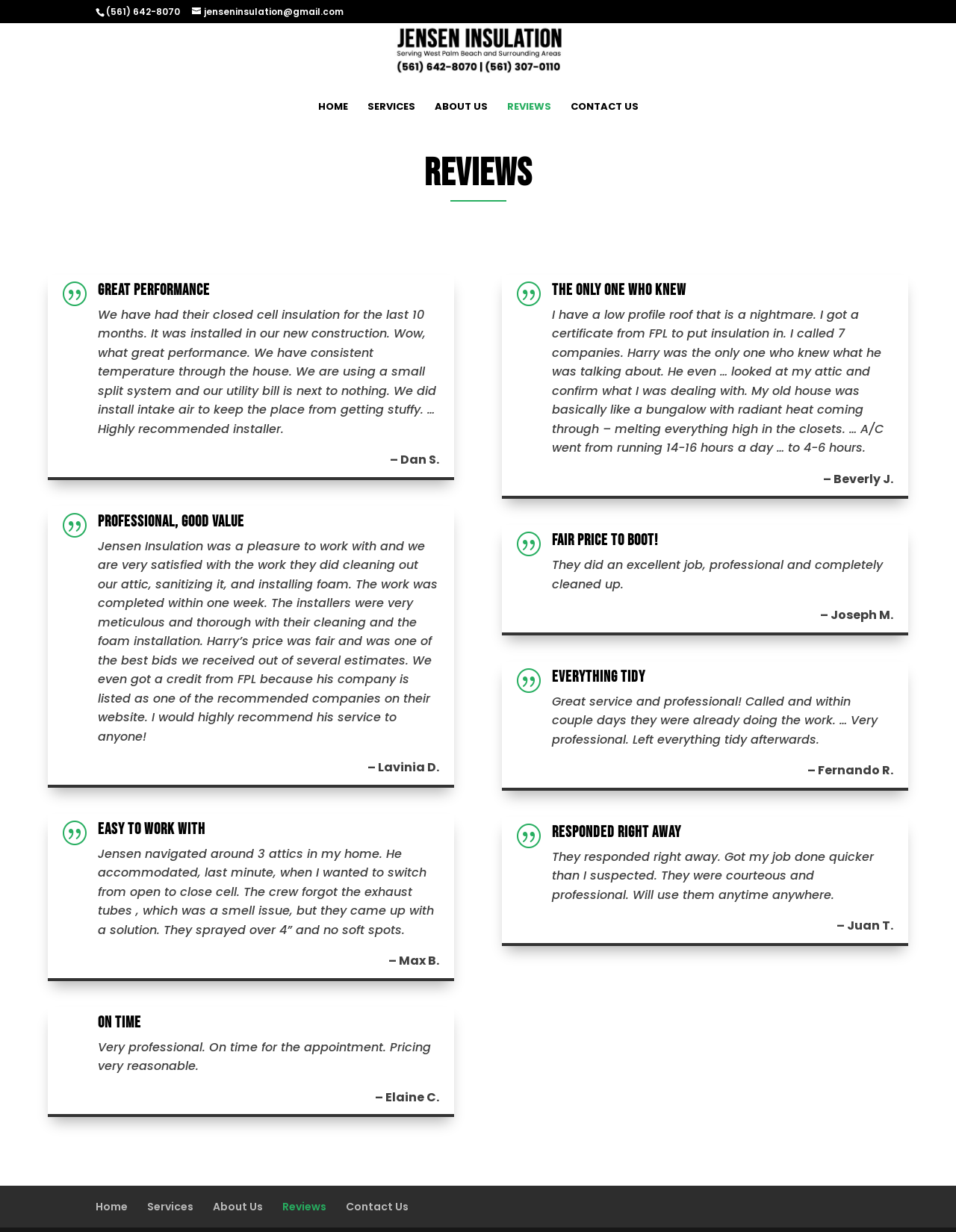Please give a concise answer to this question using a single word or phrase: 
What is the topic of the review written by Dan S.?

Great Performance